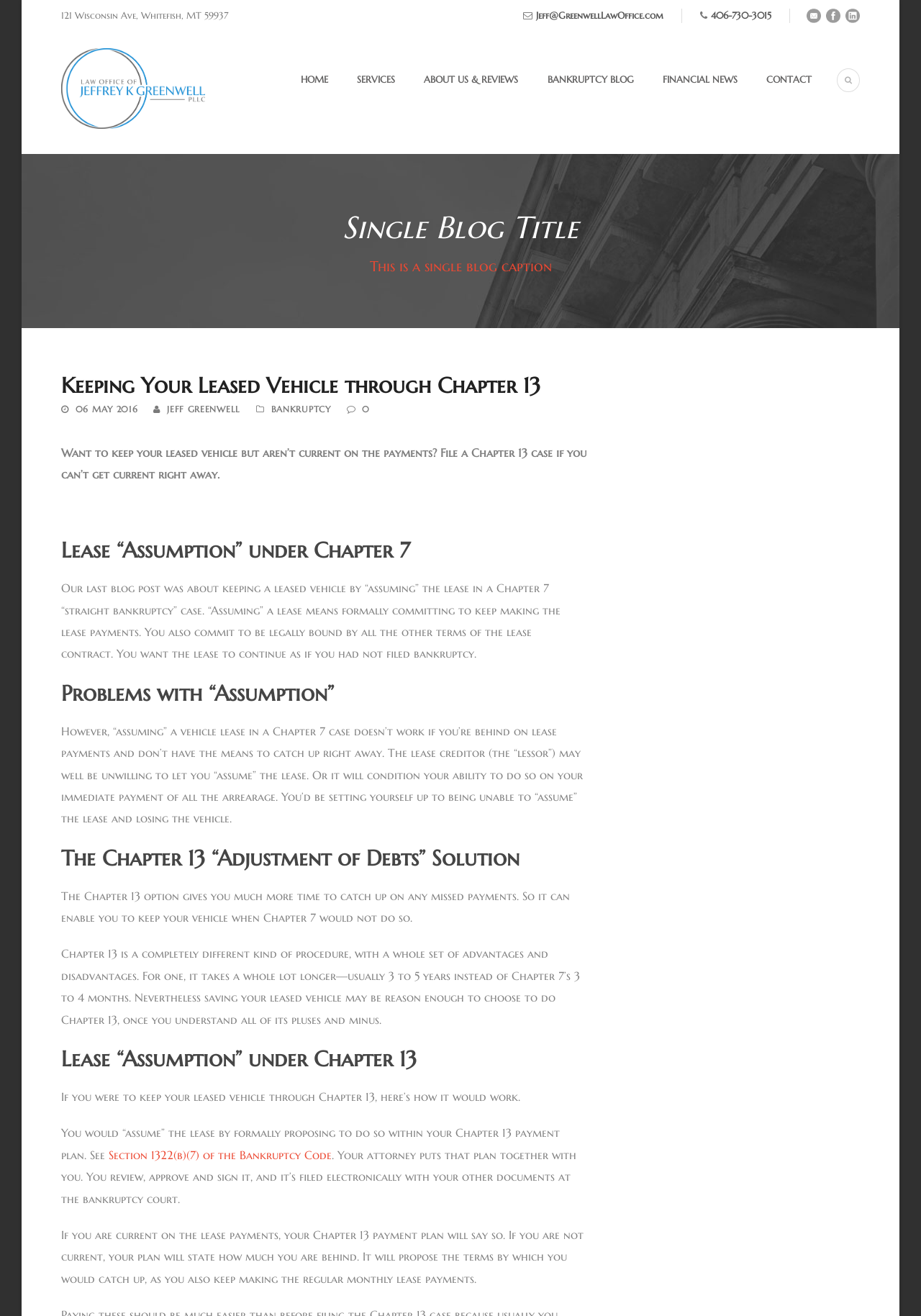Extract the primary headline from the webpage and present its text.

Keeping Your Leased Vehicle through Chapter 13